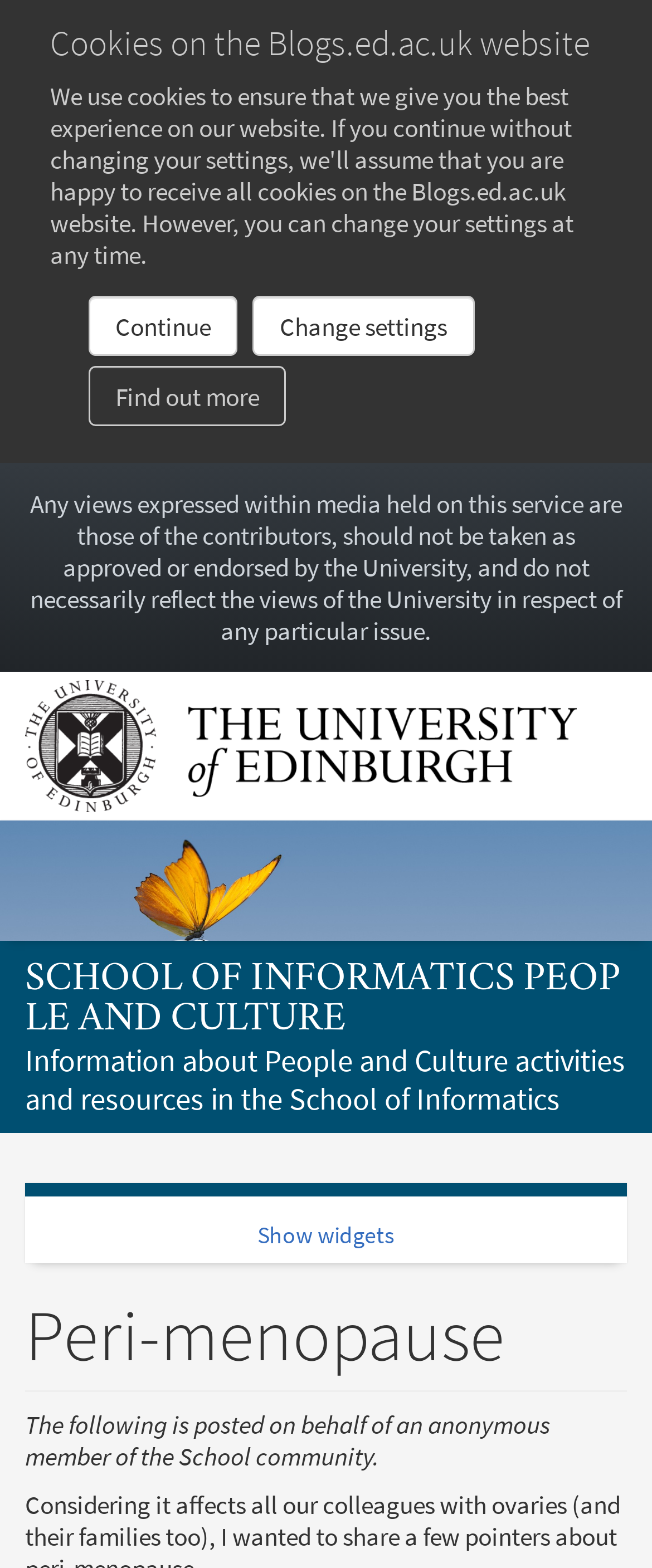Provide your answer in one word or a succinct phrase for the question: 
What is the name of the university?

The University of Edinburgh